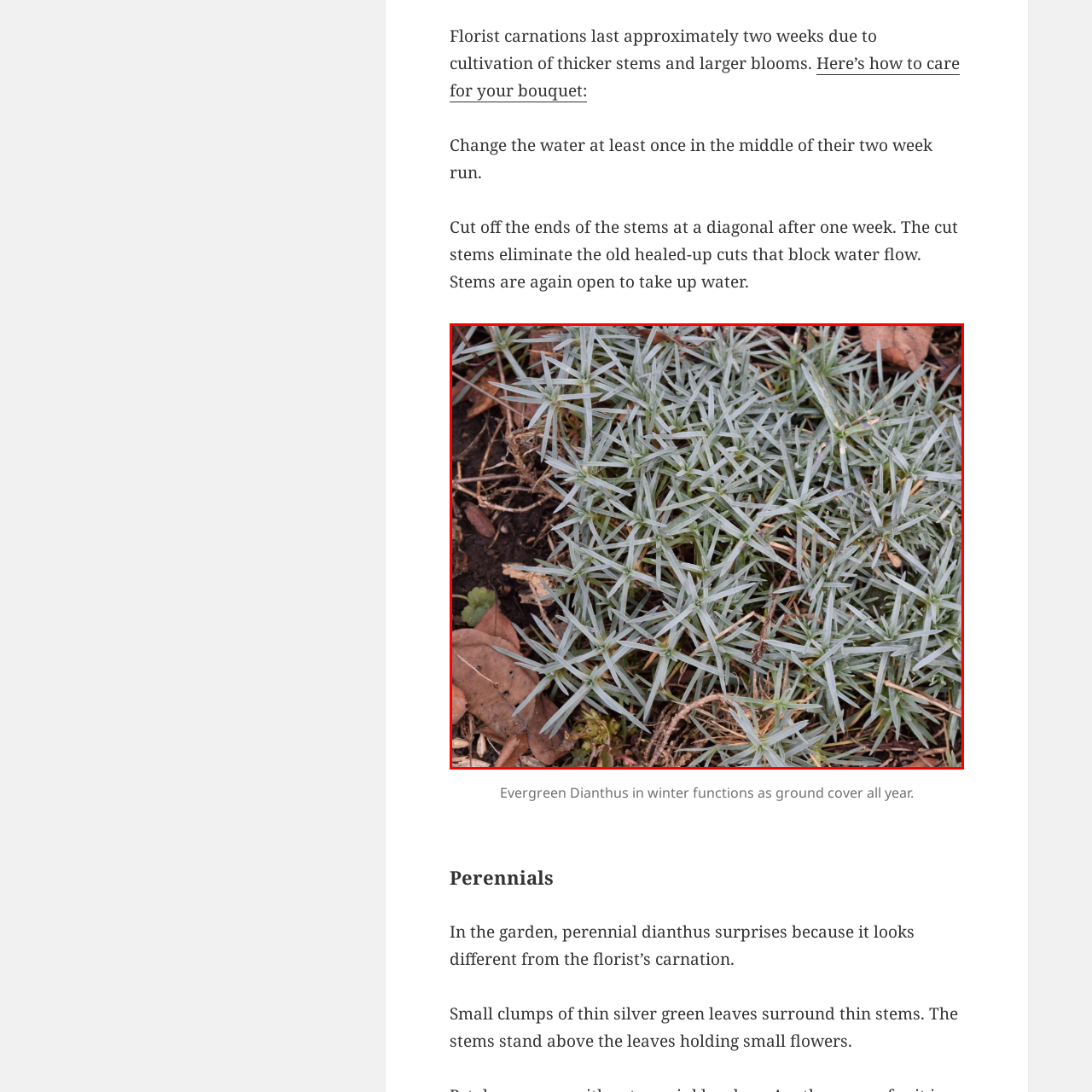Refer to the image area inside the black border, What is the shape of the leaves of the Dianthus? 
Respond concisely with a single word or phrase.

Needle-like